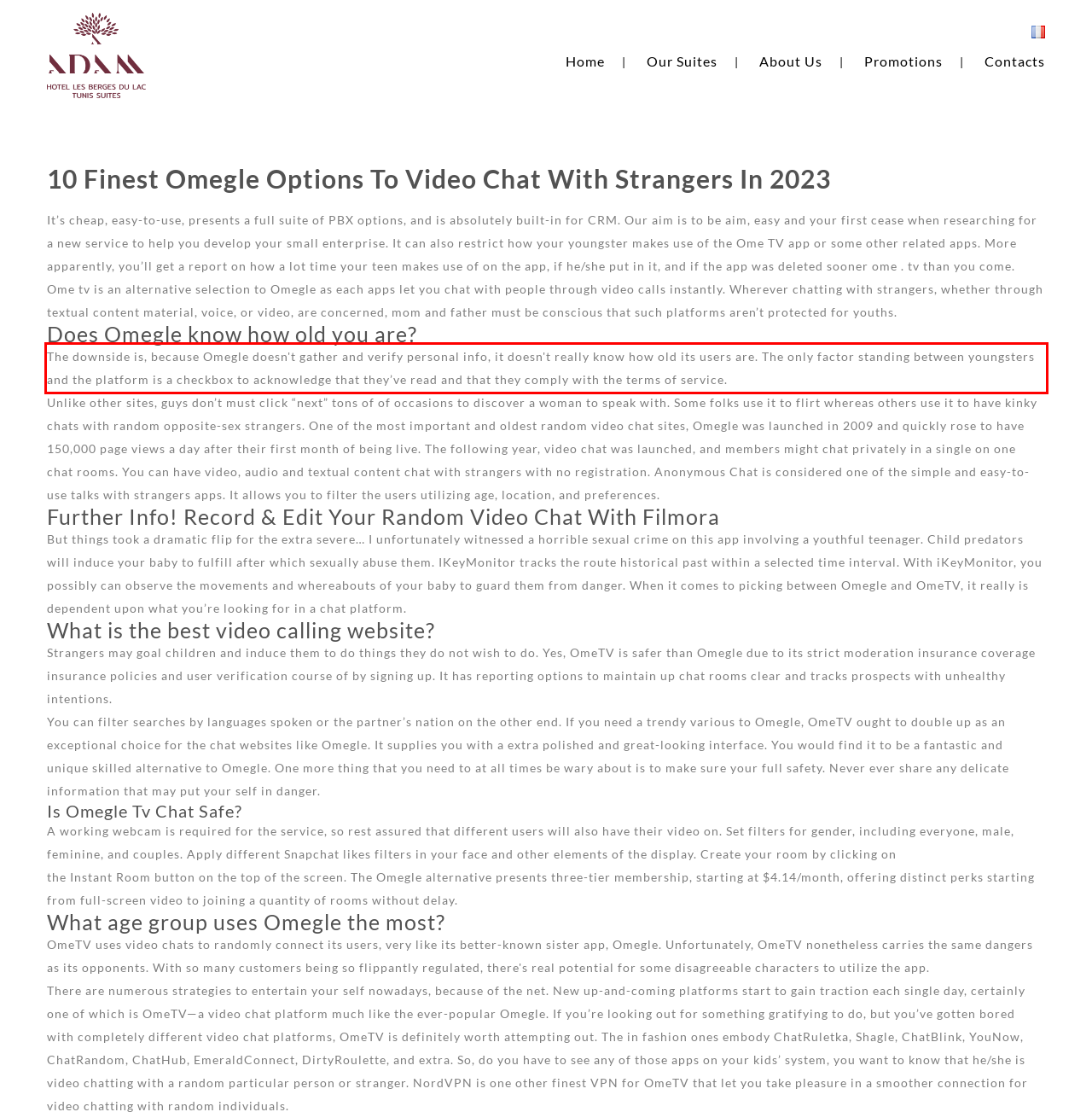Given a screenshot of a webpage with a red bounding box, please identify and retrieve the text inside the red rectangle.

The downside is, because Omegle doesn't gather and verify personal info, it doesn't really know how old its users are. The only factor standing between youngsters and the platform is a checkbox to acknowledge that they’ve read and that they comply with the terms of service.